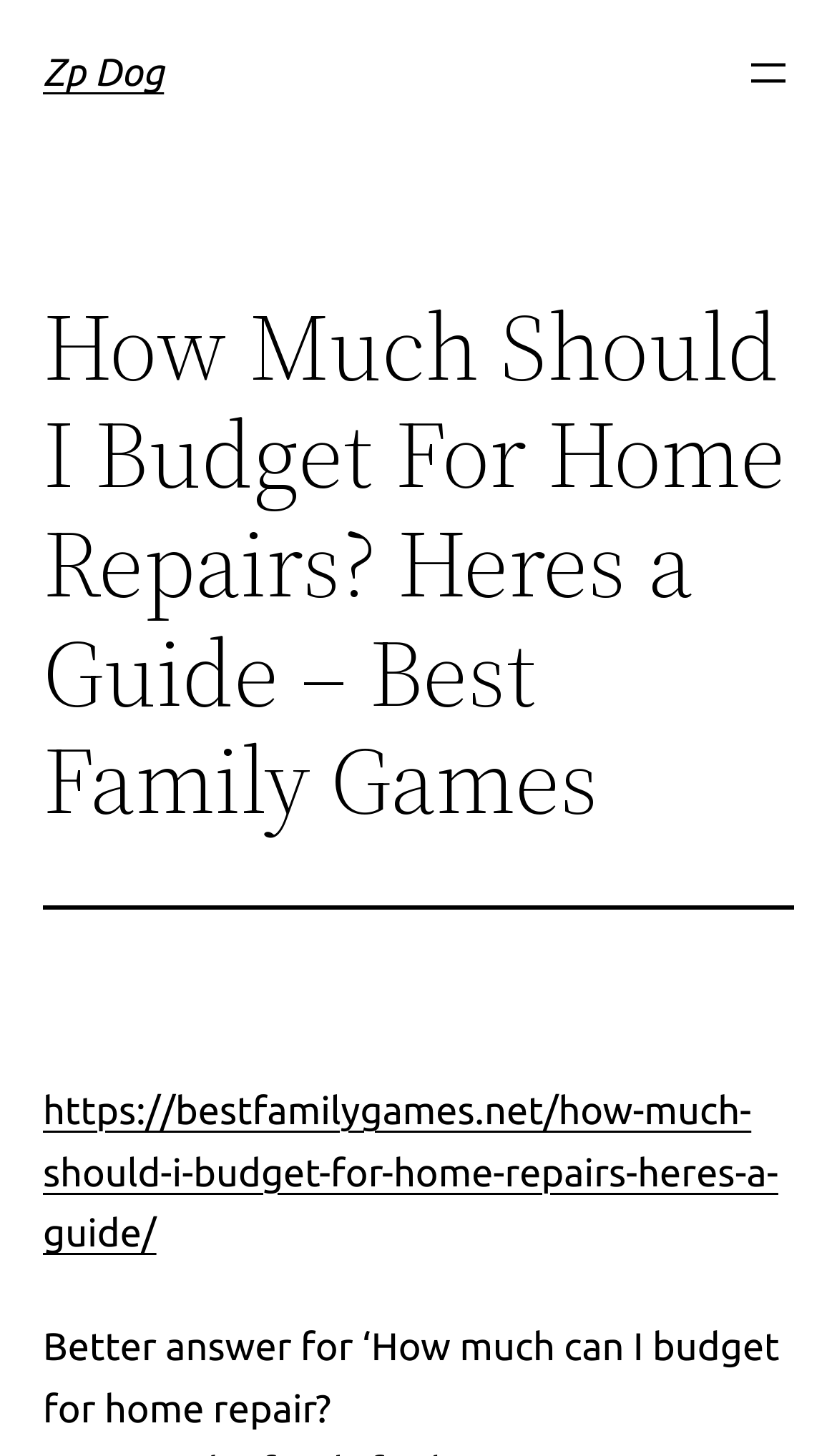Respond to the question below with a concise word or phrase:
What is the orientation of the separator?

Horizontal